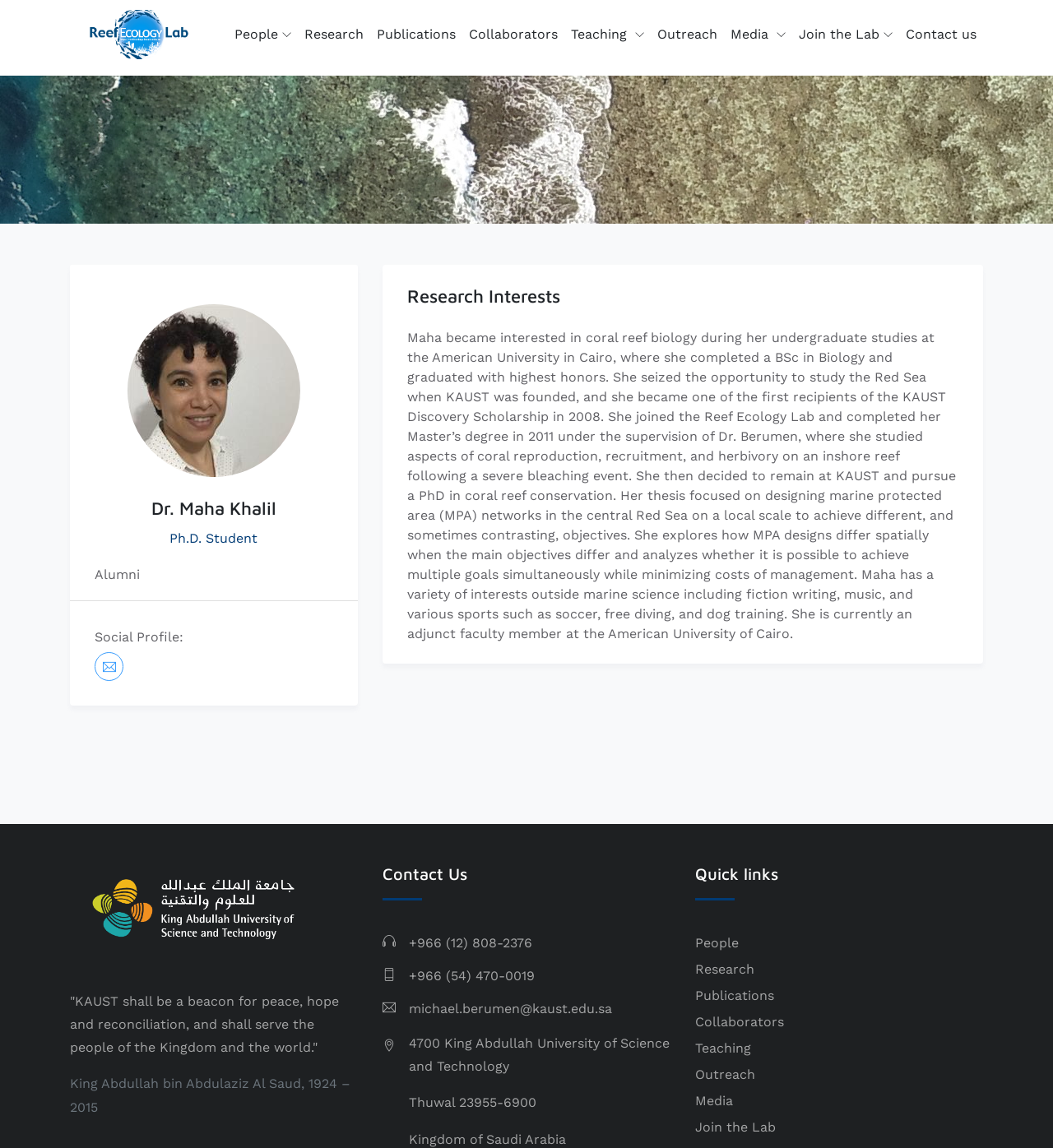Please locate the bounding box coordinates of the element that should be clicked to complete the given instruction: "Contact Dr. Maha Khalil".

[0.363, 0.752, 0.637, 0.771]